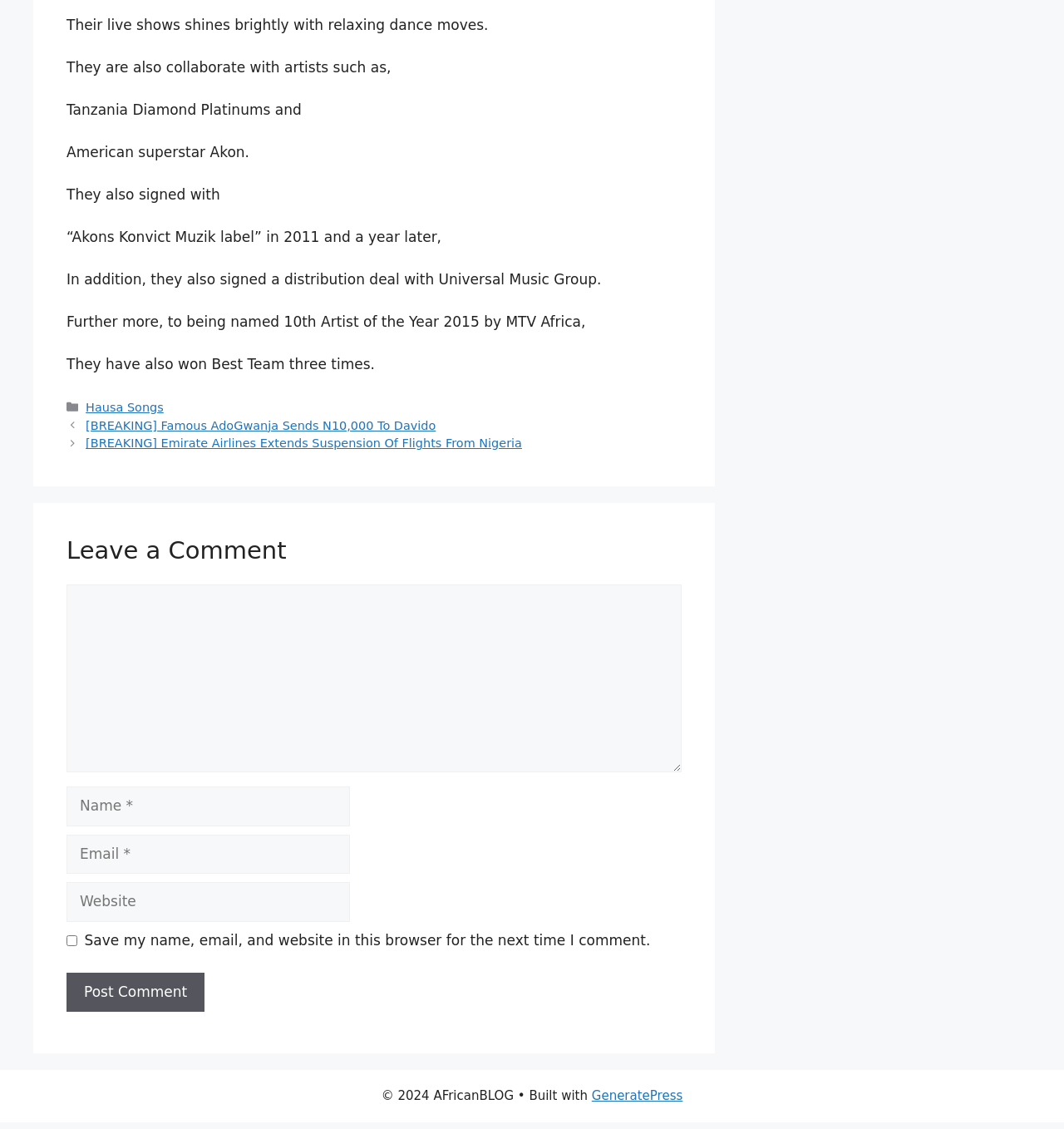Please predict the bounding box coordinates (top-left x, top-left y, bottom-right x, bottom-right y) for the UI element in the screenshot that fits the description: parent_node: Search name="s" placeholder="Search"

None